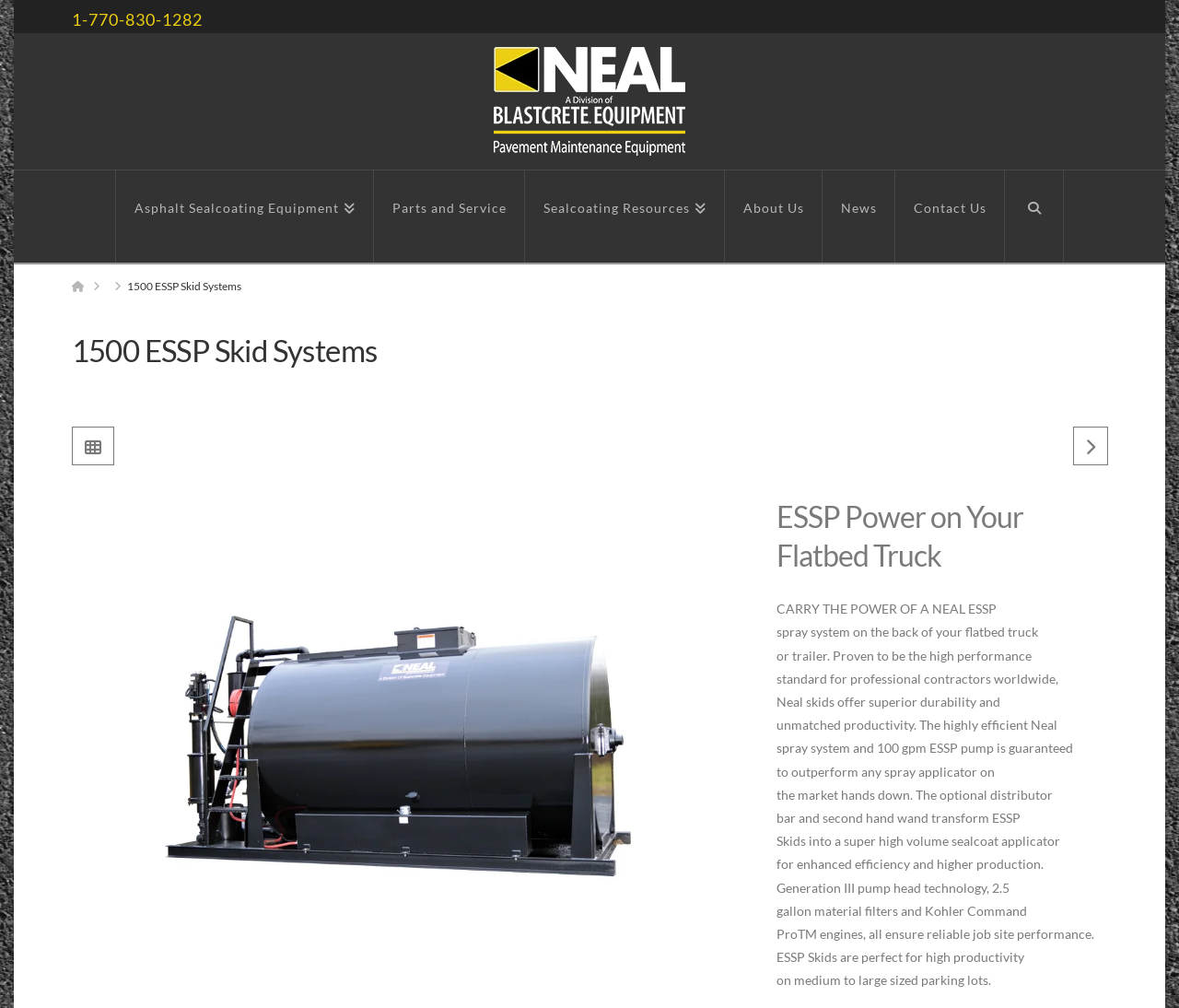What is the purpose of ESSP Skids?
Provide an in-depth and detailed explanation in response to the question.

The purpose of ESSP Skids is obtained from the text 'ESSP Skids are perfect for high productivity on medium to large sized parking lots.' with bounding box coordinates [0.658, 0.942, 0.868, 0.957], which describes the functionality of ESSP Skids.